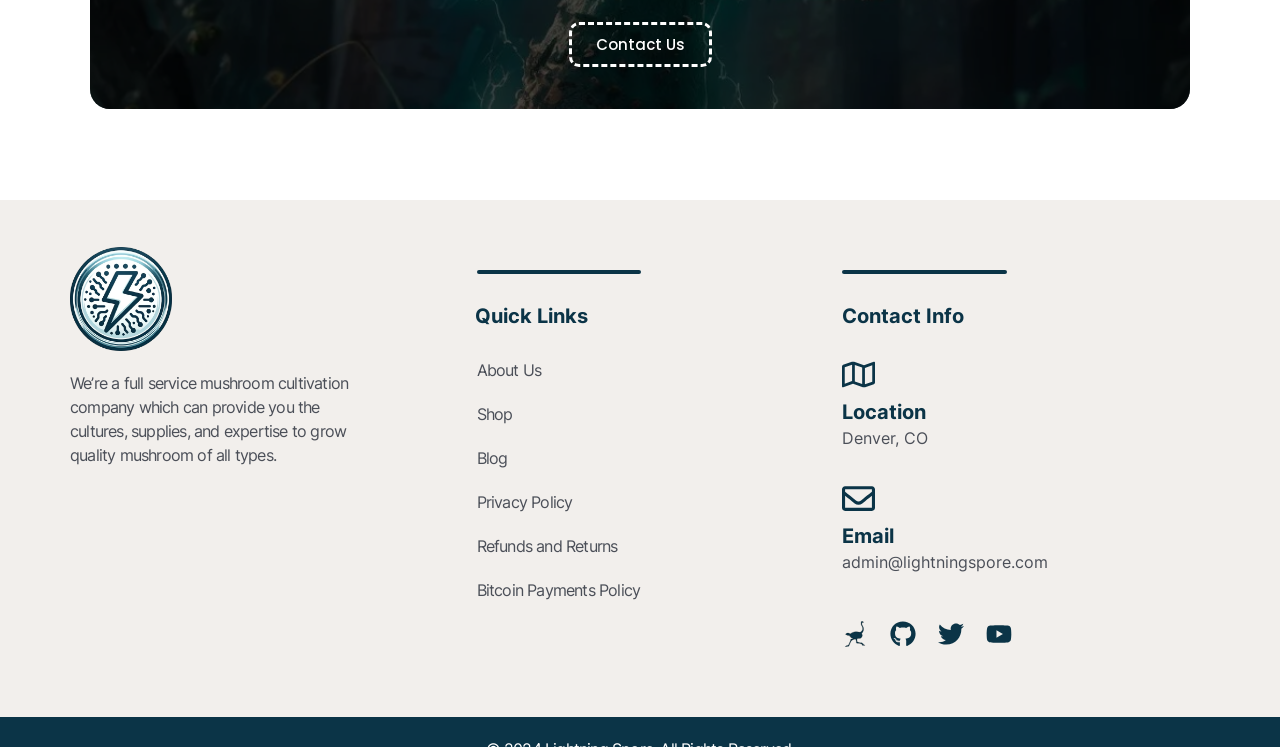Pinpoint the bounding box coordinates of the clickable element to carry out the following instruction: "Open Twitter page."

[0.733, 0.831, 0.753, 0.866]